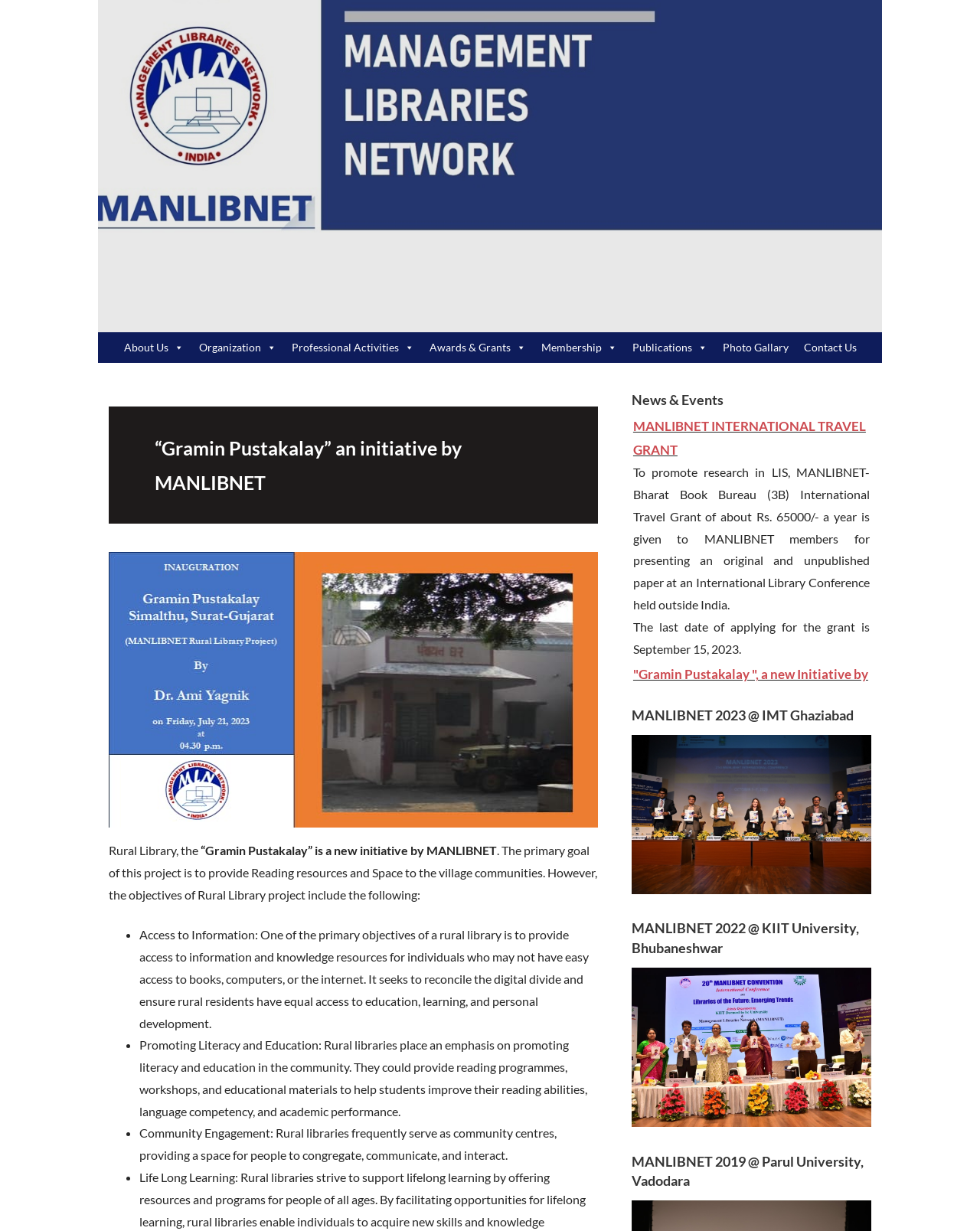Please find and report the bounding box coordinates of the element to click in order to perform the following action: "Learn about Gramin Pustakalay". The coordinates should be expressed as four float numbers between 0 and 1, in the format [left, top, right, bottom].

[0.157, 0.354, 0.471, 0.401]